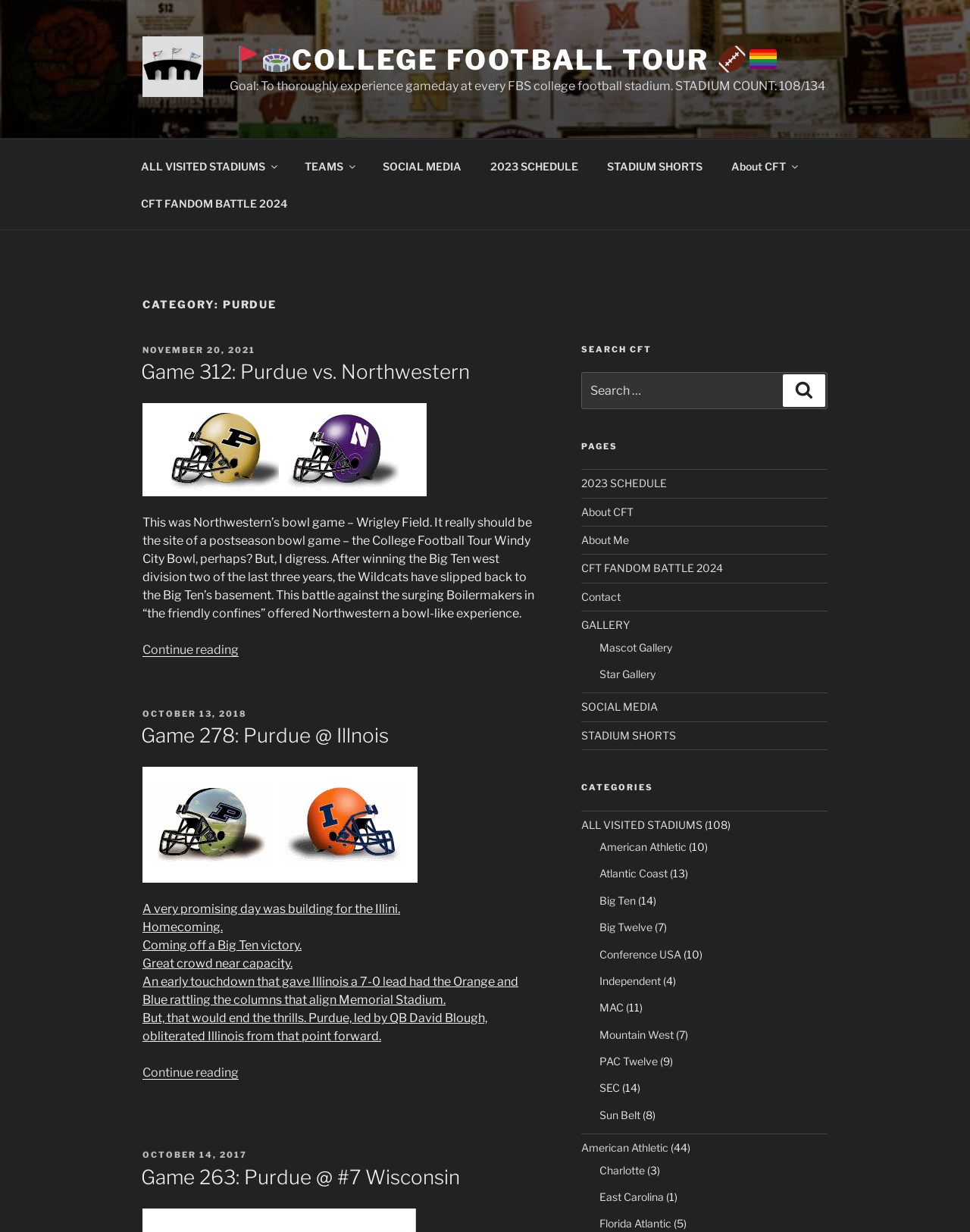Pinpoint the bounding box coordinates of the clickable element needed to complete the instruction: "Click on the '2023 SCHEDULE' link". The coordinates should be provided as four float numbers between 0 and 1: [left, top, right, bottom].

[0.491, 0.12, 0.609, 0.15]